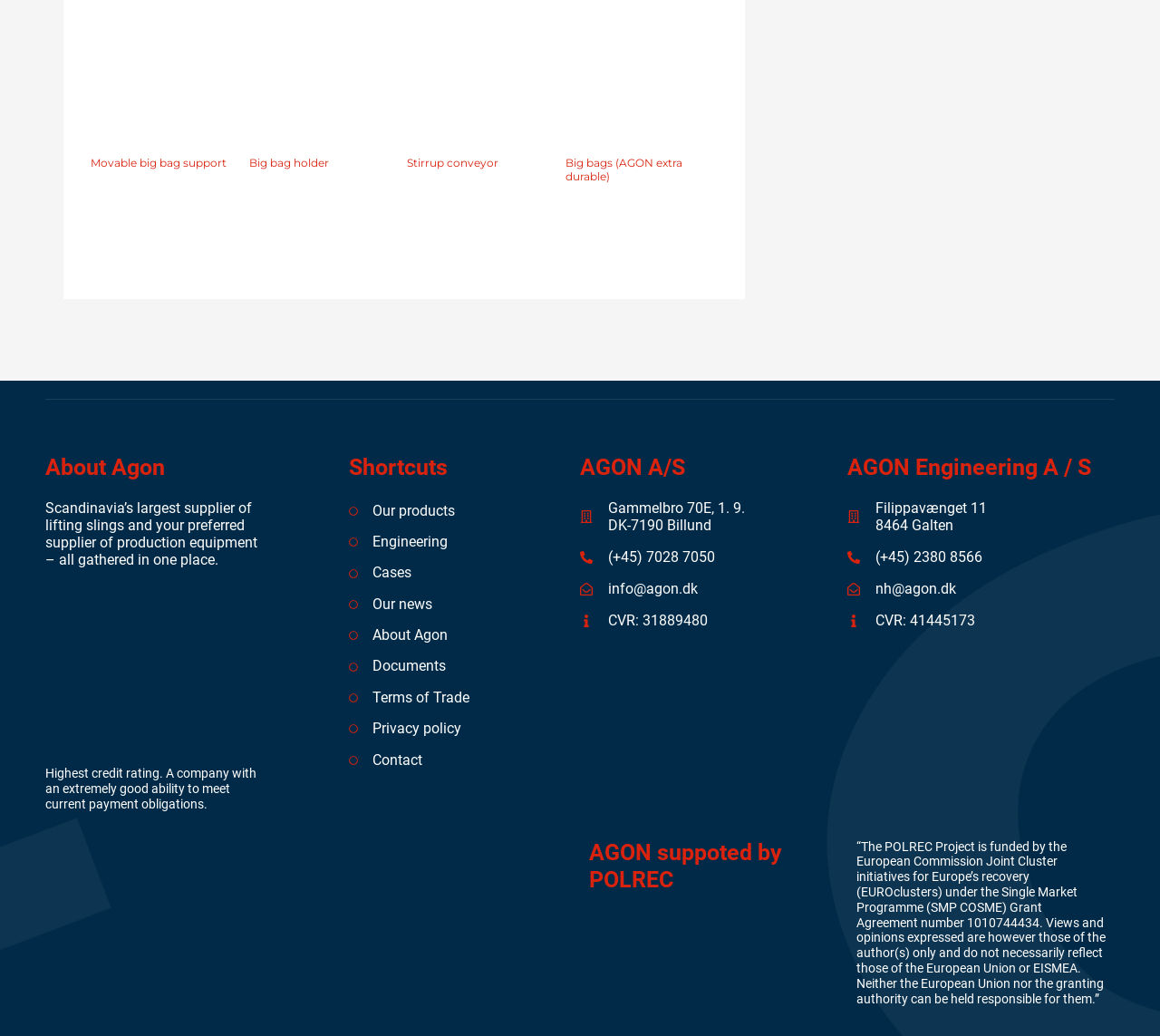Locate the bounding box coordinates of the area you need to click to fulfill this instruction: 'Click on 'Documents''. The coordinates must be in the form of four float numbers ranging from 0 to 1: [left, top, right, bottom].

[0.301, 0.632, 0.453, 0.655]